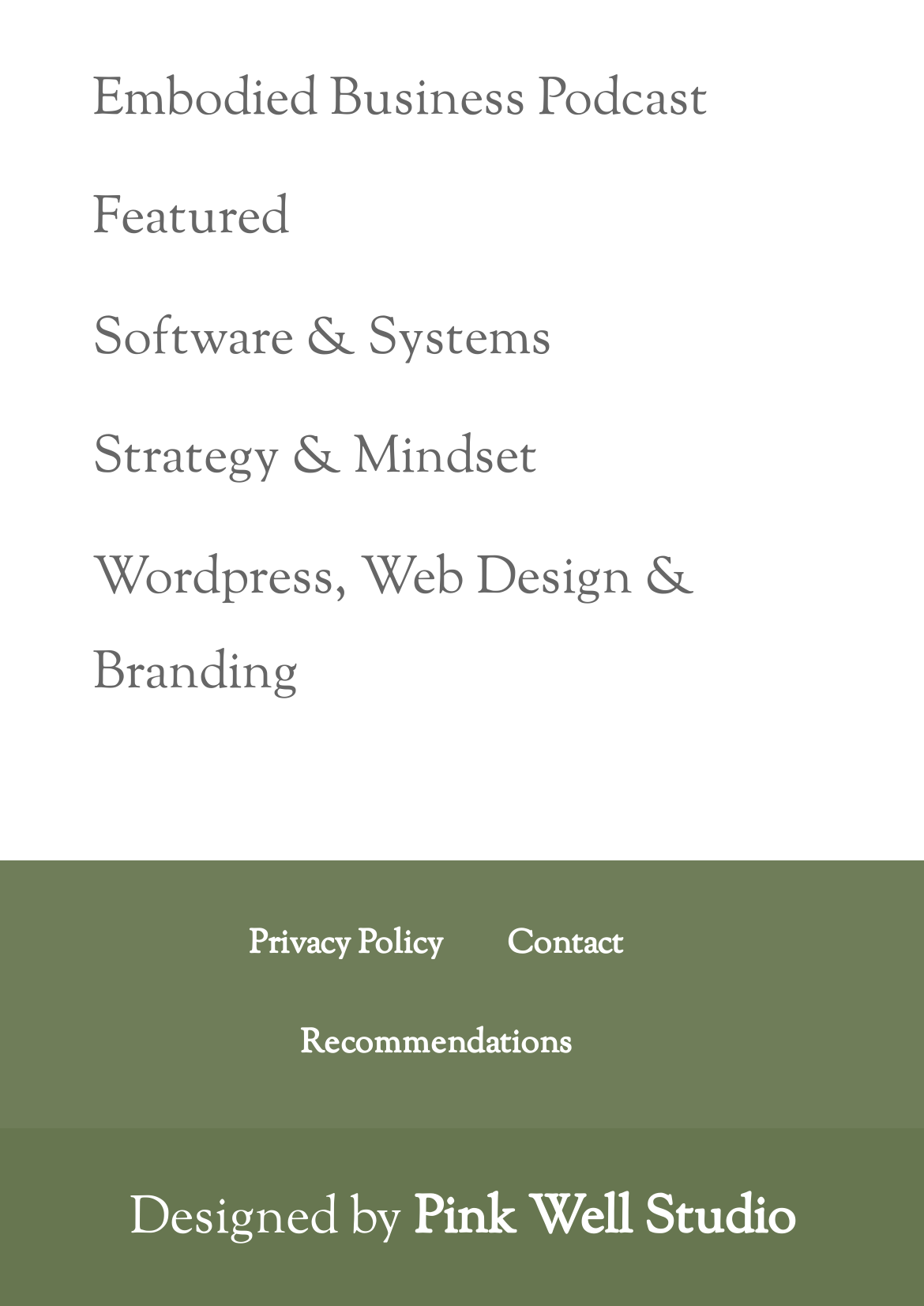Could you find the bounding box coordinates of the clickable area to complete this instruction: "visit Pink Well Studio"?

[0.447, 0.906, 0.86, 0.964]